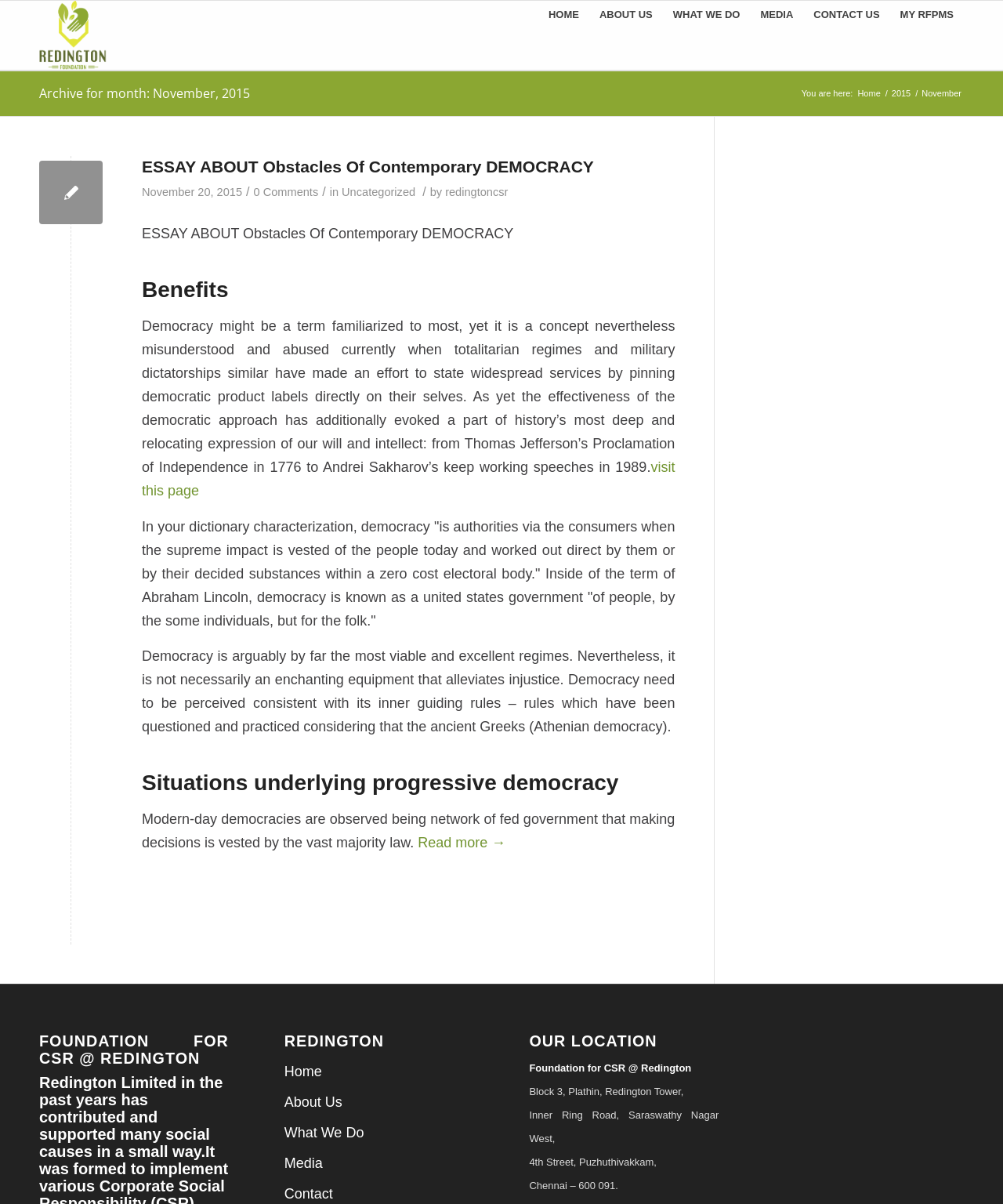Given the description "Read more →", determine the bounding box of the corresponding UI element.

[0.417, 0.69, 0.504, 0.71]